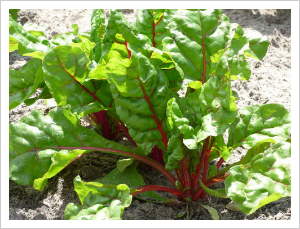Offer a detailed explanation of the image and its components.

The image features vibrant Swiss chard plants, known for their striking green leaves and colorful stalks. These leafy greens typically grow in clusters, displaying thick, crinkled leaves with prominent, ribbed veins and stalks in hues of red and white. Grown in well-drained, nutrient-rich soil, Swiss chard is not only a visually appealing addition to gardens but also a nutritious choice, packed with vitamins and minerals. Often utilized in various culinary dishes, Swiss chard can be a versatile ingredient, substituting for spinach in salads and cooked meals. This image showcases the lush foliage characteristic of healthy Swiss chard, inviting gardeners to cultivate these colorful greens in their own spaces.